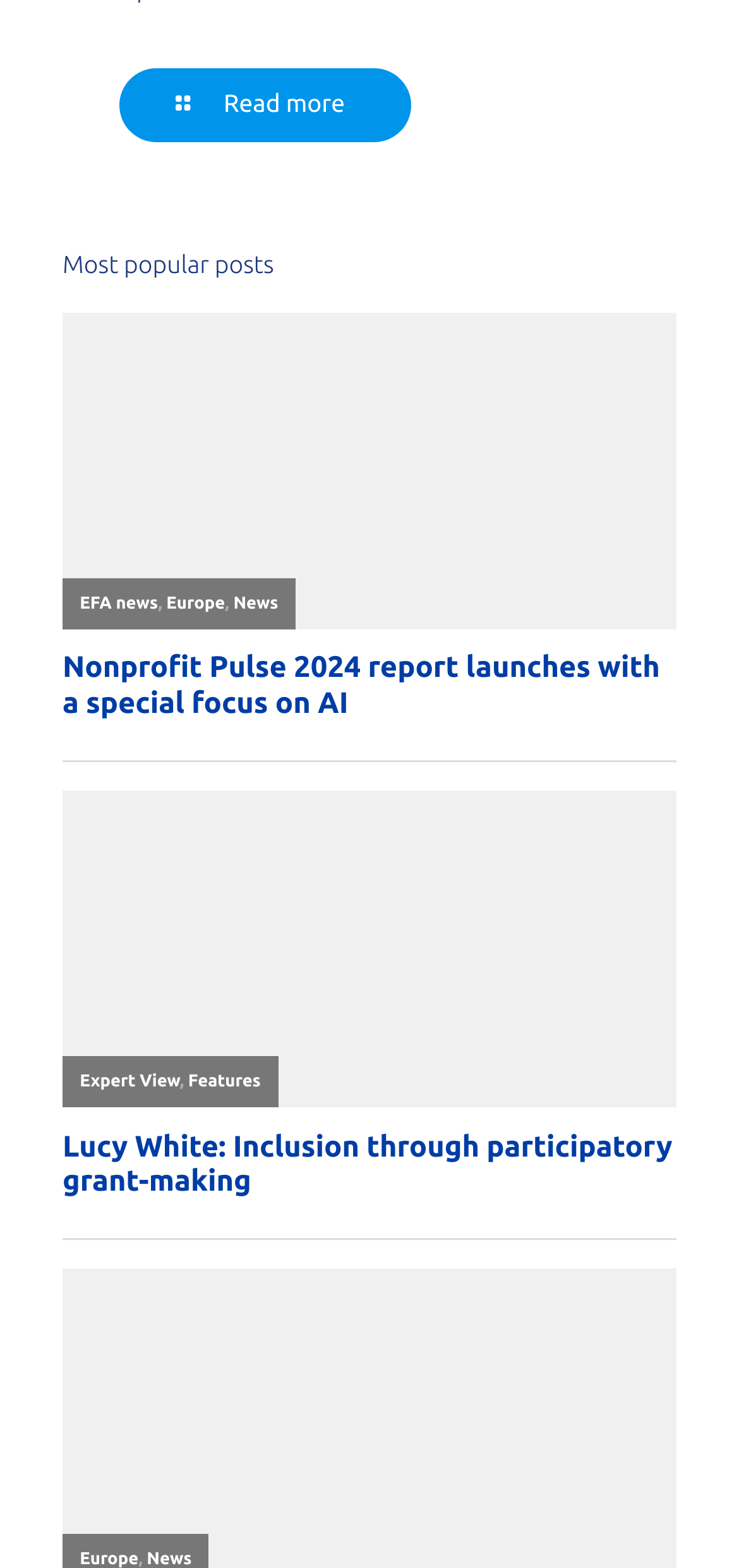Kindly provide the bounding box coordinates of the section you need to click on to fulfill the given instruction: "View the Nonprofit Pulse 2024 cover image".

[0.085, 0.199, 0.915, 0.402]